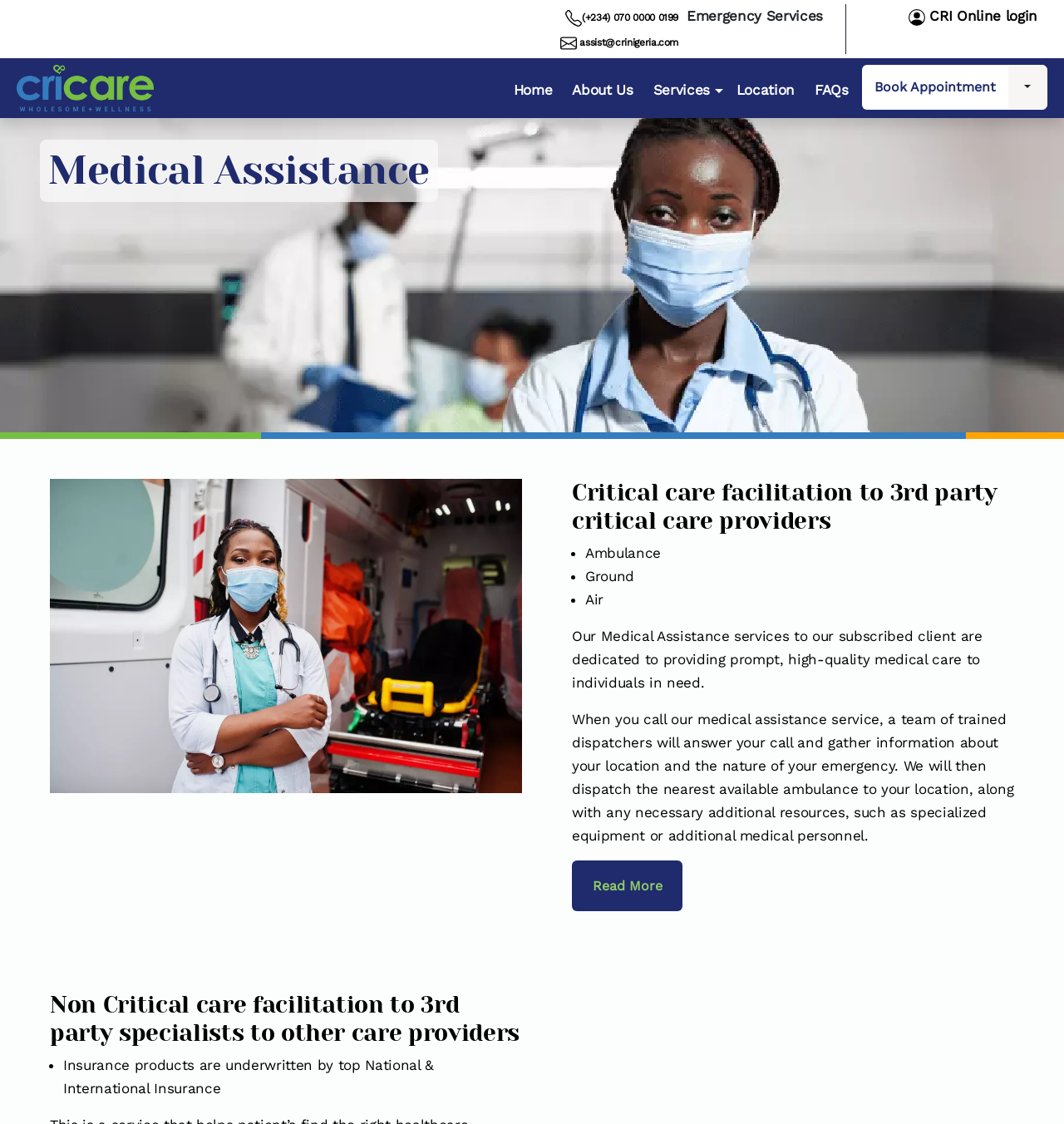Can you specify the bounding box coordinates for the region that should be clicked to fulfill this instruction: "Click the About Us link".

[0.532, 0.062, 0.608, 0.097]